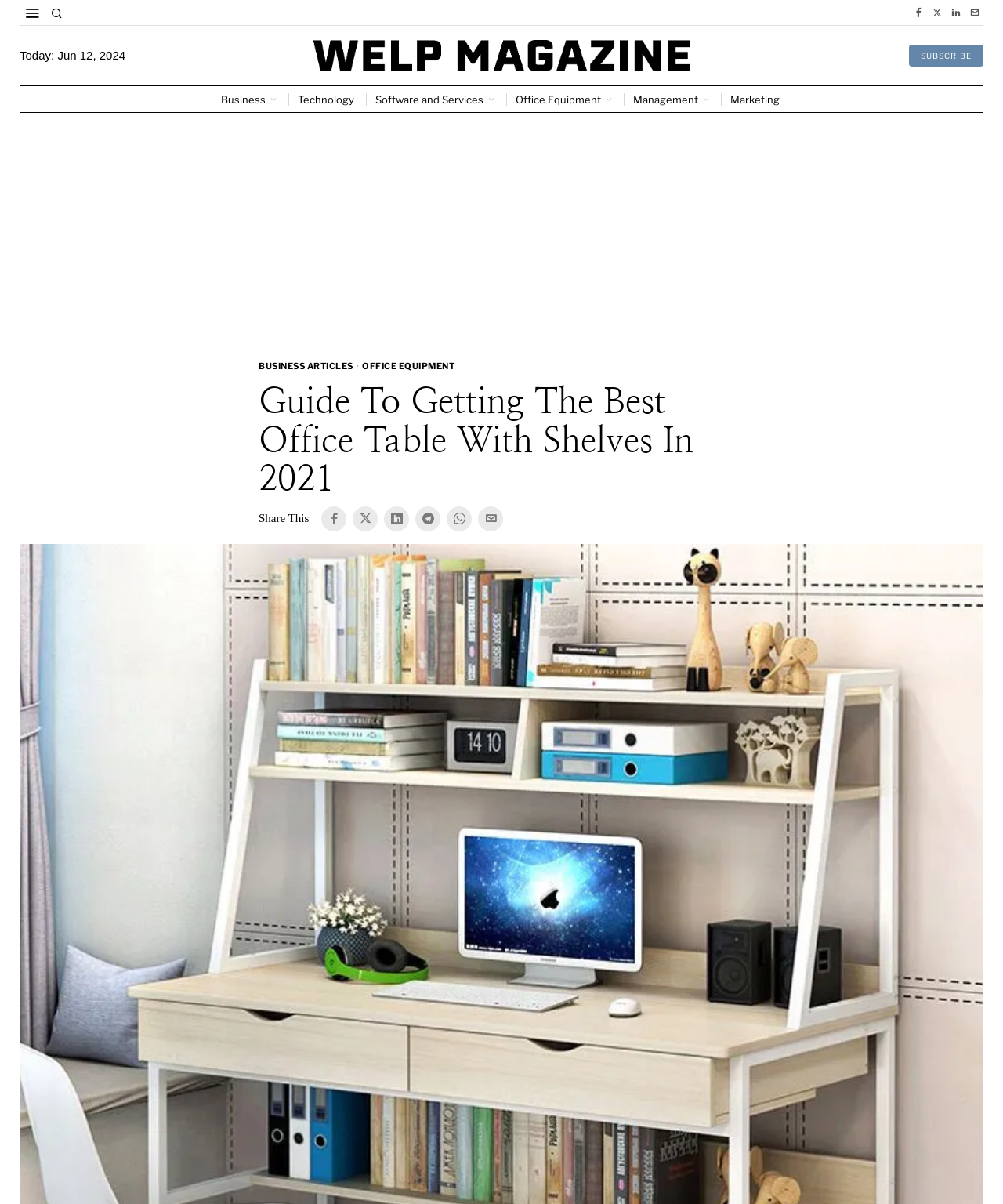Please provide a brief answer to the following inquiry using a single word or phrase:
How many social media sharing options are available?

6